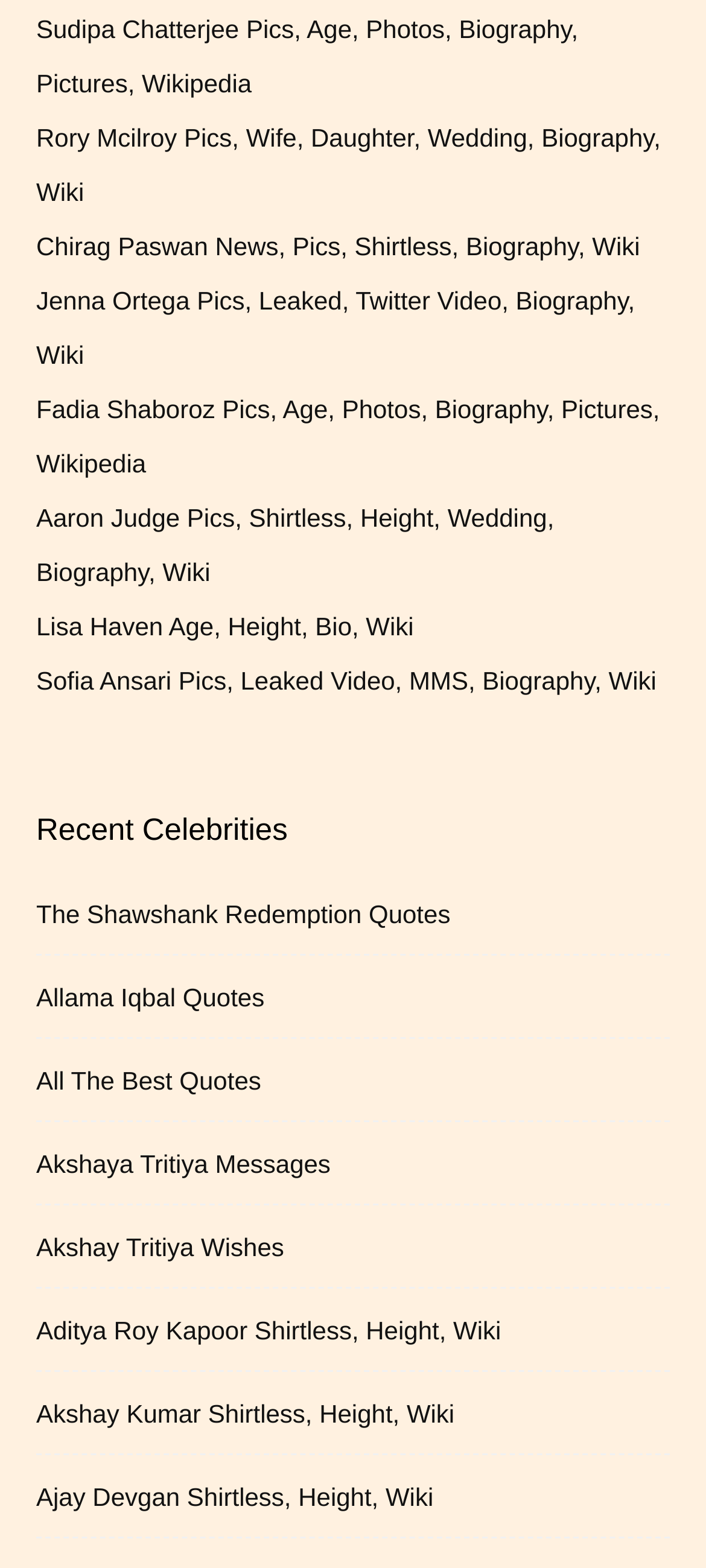Please locate the bounding box coordinates of the element that needs to be clicked to achieve the following instruction: "Check out Aditya Roy Kapoor's wiki". The coordinates should be four float numbers between 0 and 1, i.e., [left, top, right, bottom].

[0.051, 0.837, 0.71, 0.861]